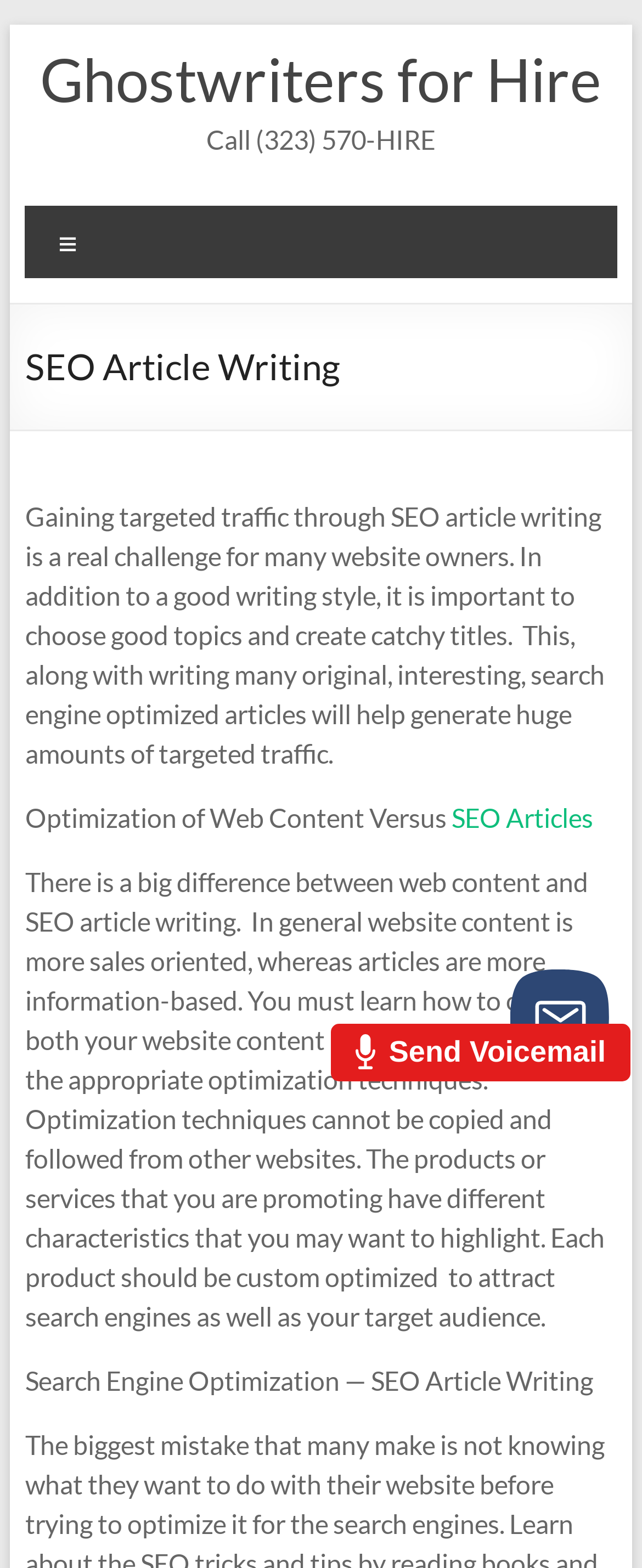Provide a thorough and detailed response to the question by examining the image: 
What is the function of the button at the bottom of the webpage?

I found this information by looking at the button element 'Launch chat button' which is located at the bottom of the webpage, indicating that it is used to launch a chat function.